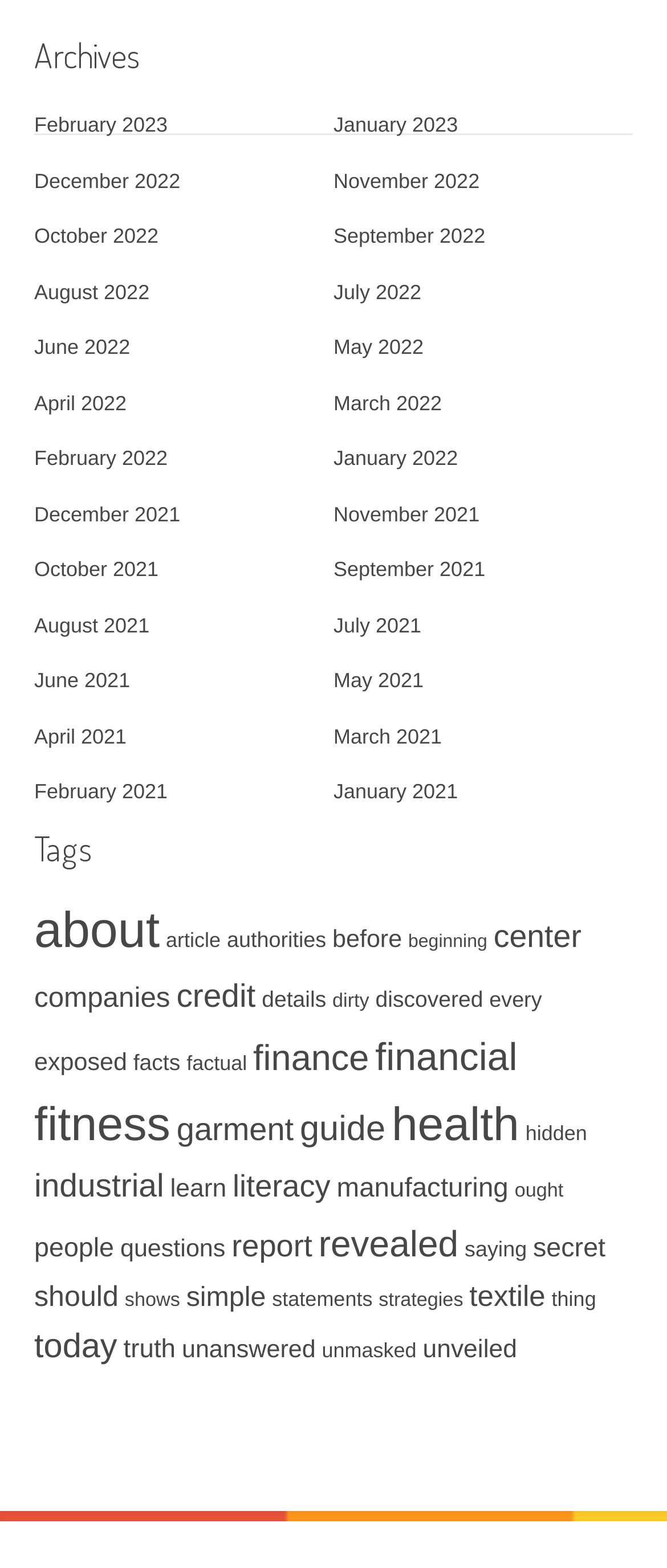Locate the UI element that matches the description June 2022 in the webpage screenshot. Return the bounding box coordinates in the format (top-left x, top-left y, bottom-right x, bottom-right y), with values ranging from 0 to 1.

[0.051, 0.214, 0.195, 0.229]